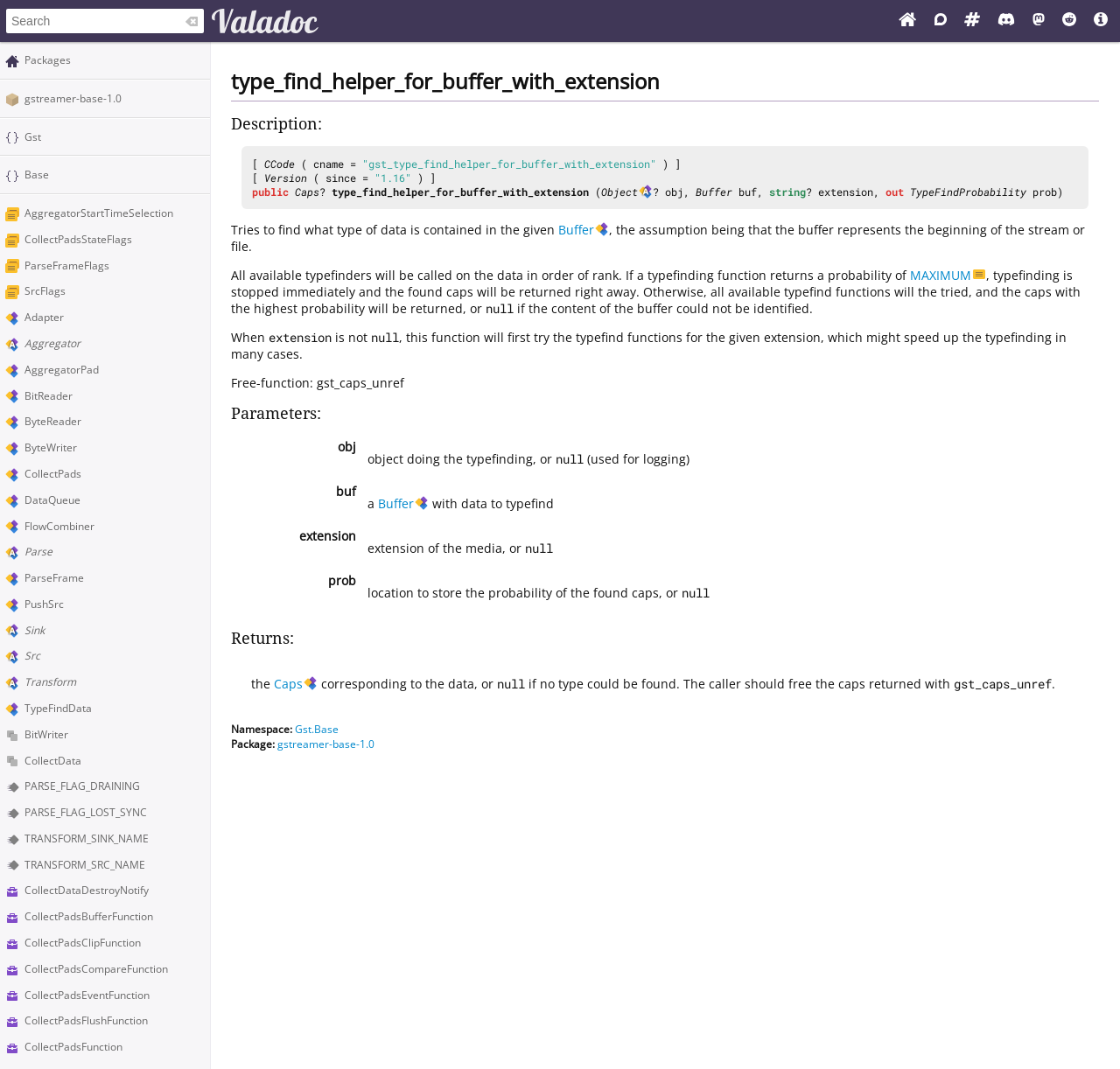Please study the image and answer the question comprehensively:
What is the type of the 'Caps' parameter?

The type of the 'Caps' parameter can be found in the description of the 'type_find_helper_for_buffer_with_extension' function, which is an Object.